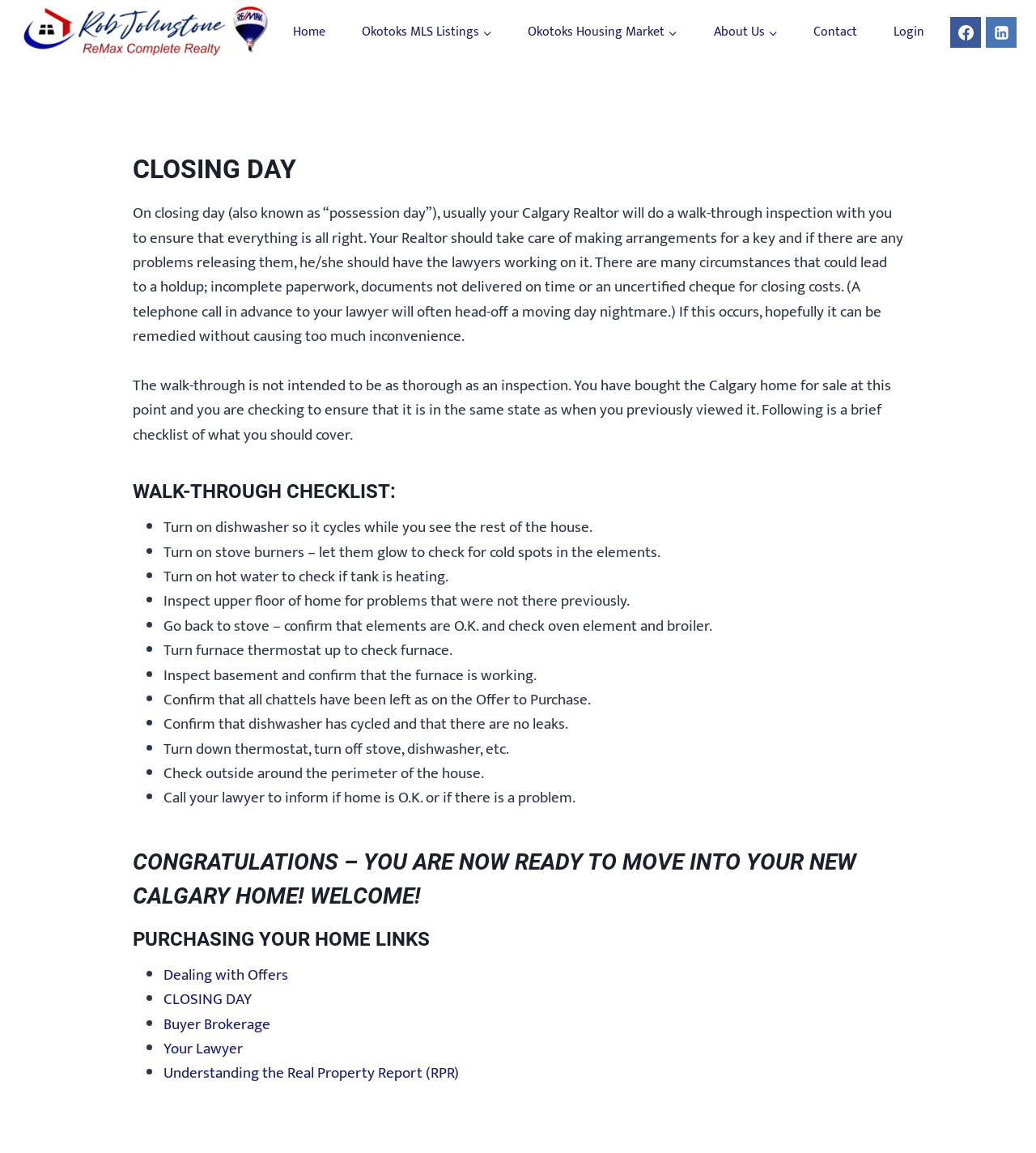What is the last step in the walk-through checklist?
From the details in the image, provide a complete and detailed answer to the question.

The walk-through checklist is provided on the webpage, and the last step is to check outside around the perimeter of the house, as indicated by the bullet point '• Check outside around the perimeter of the house'.